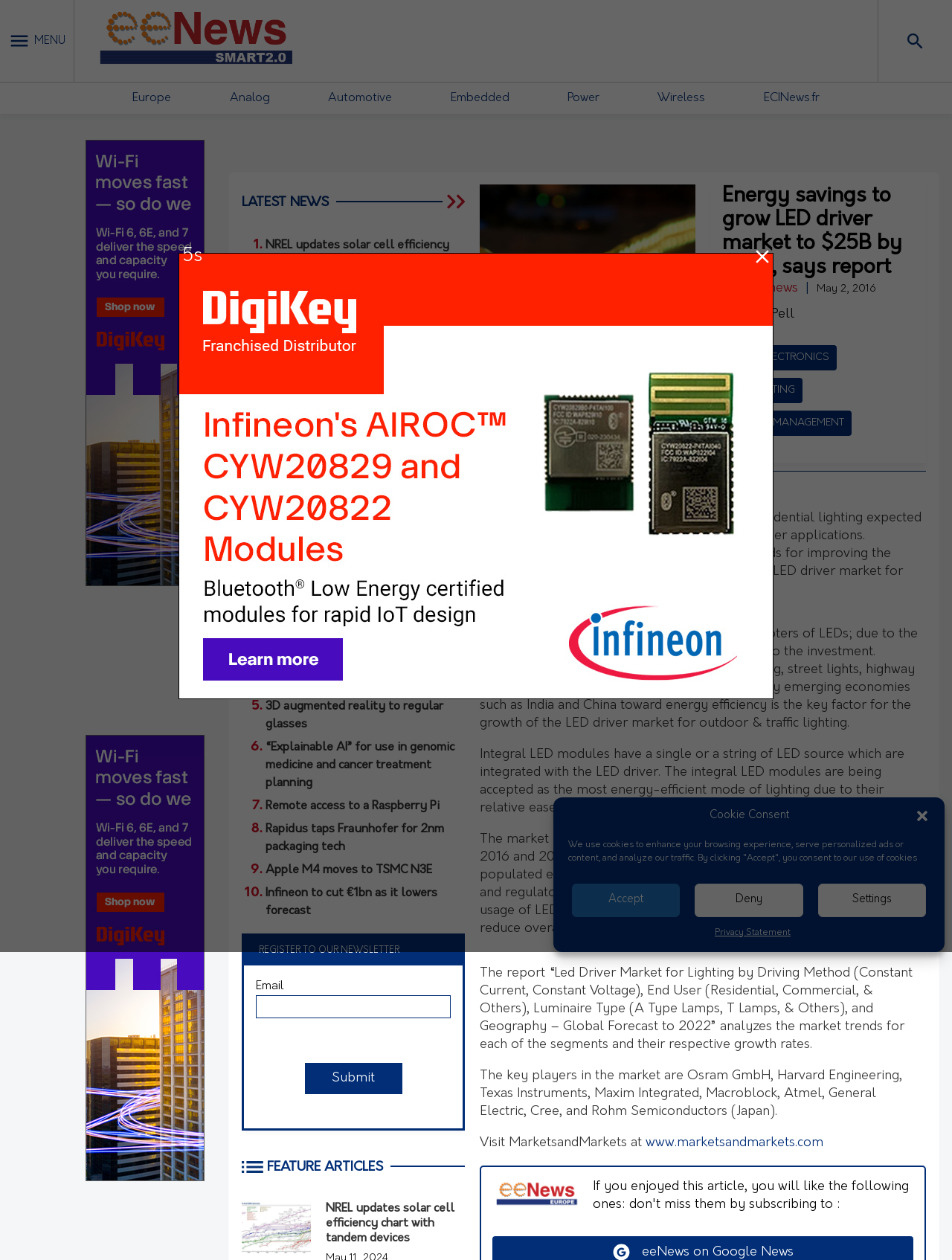Please locate the bounding box coordinates for the element that should be clicked to achieve the following instruction: "Read the article about LED driver market". Ensure the coordinates are given as four float numbers between 0 and 1, i.e., [left, top, right, bottom].

[0.759, 0.147, 0.96, 0.222]